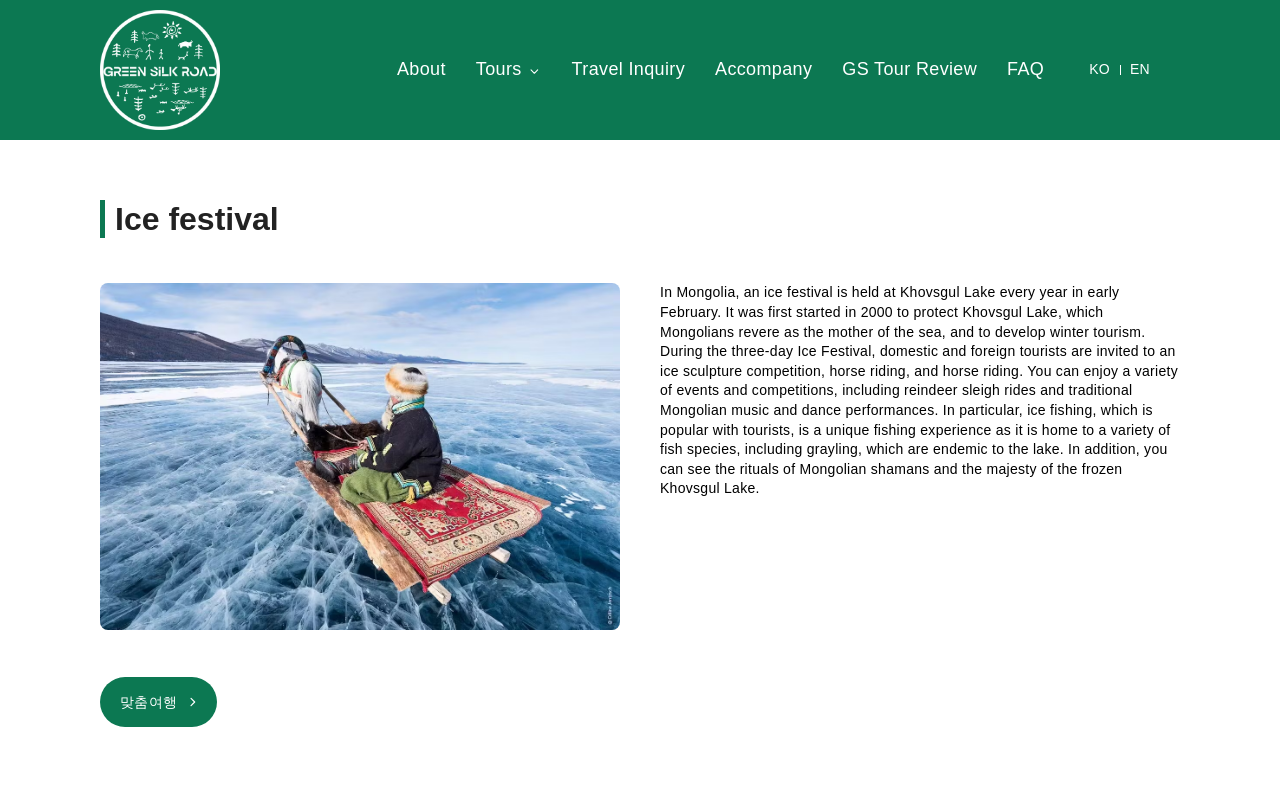What is the language of the button text? Look at the image and give a one-word or short phrase answer.

Korean